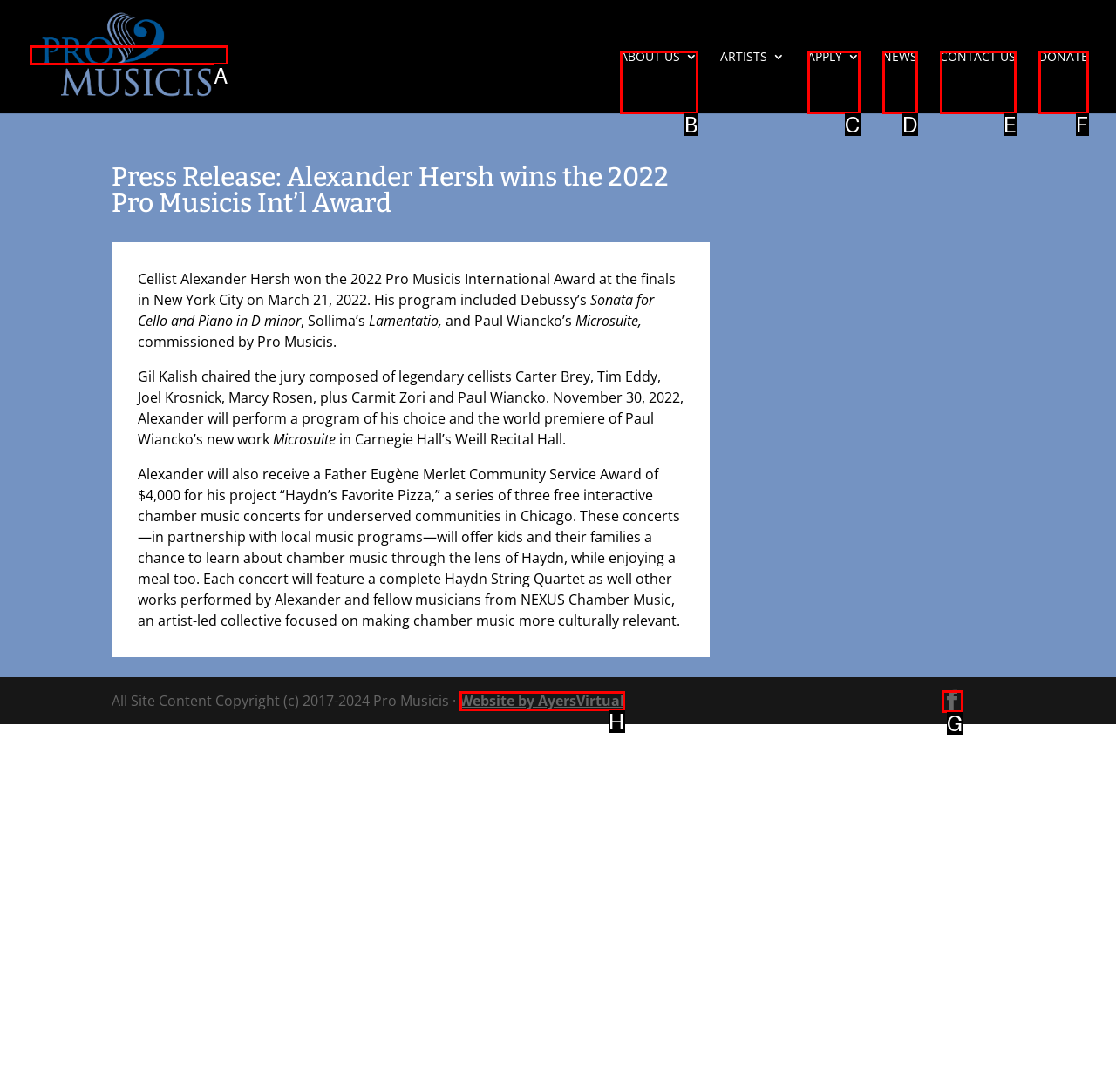From the given choices, indicate the option that best matches: News
State the letter of the chosen option directly.

D